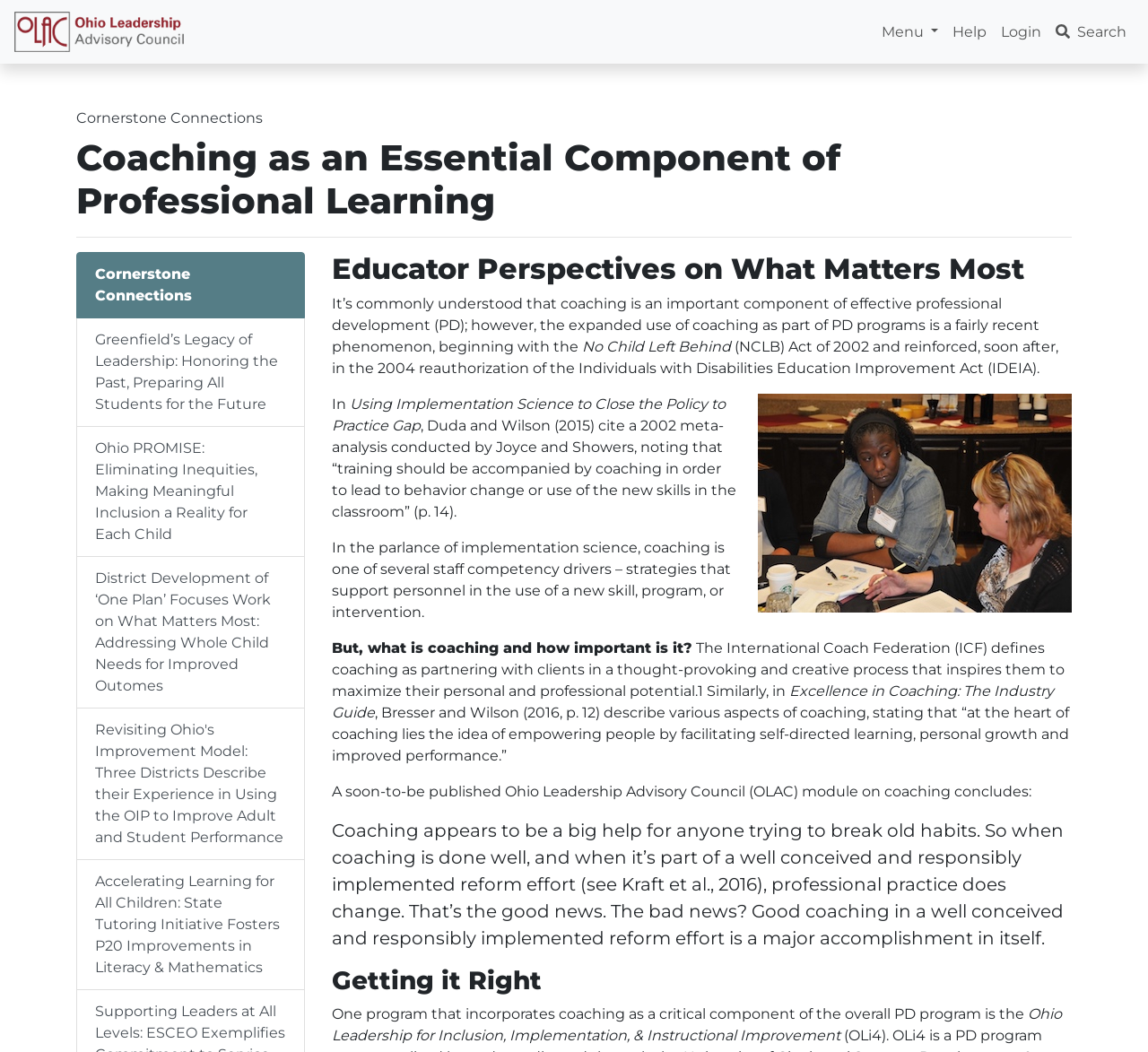How many buttons are there in the top navigation bar?
Answer with a single word or phrase, using the screenshot for reference.

1